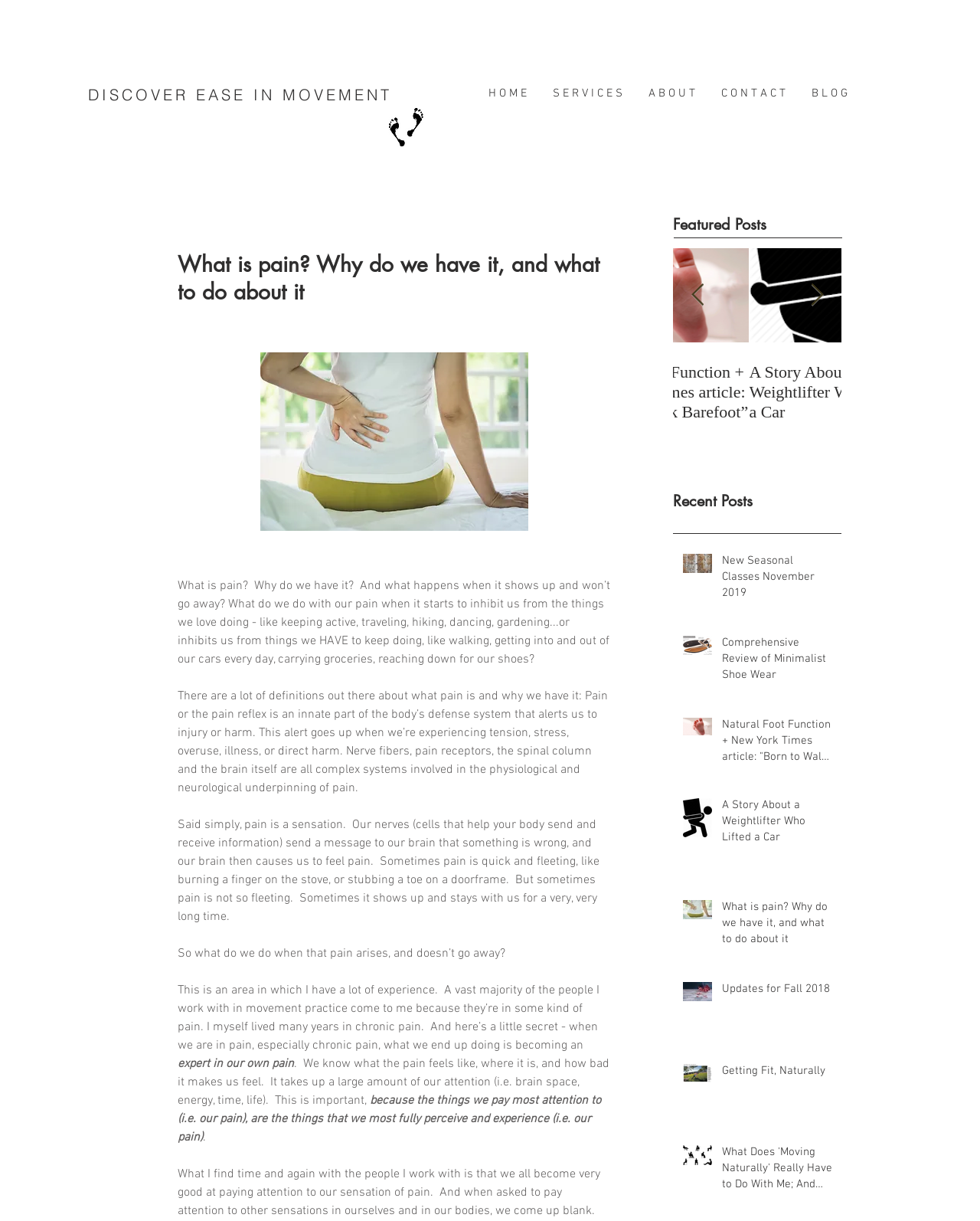Please specify the bounding box coordinates of the clickable region necessary for completing the following instruction: "Share on facebook". The coordinates must consist of four float numbers between 0 and 1, i.e., [left, top, right, bottom].

None